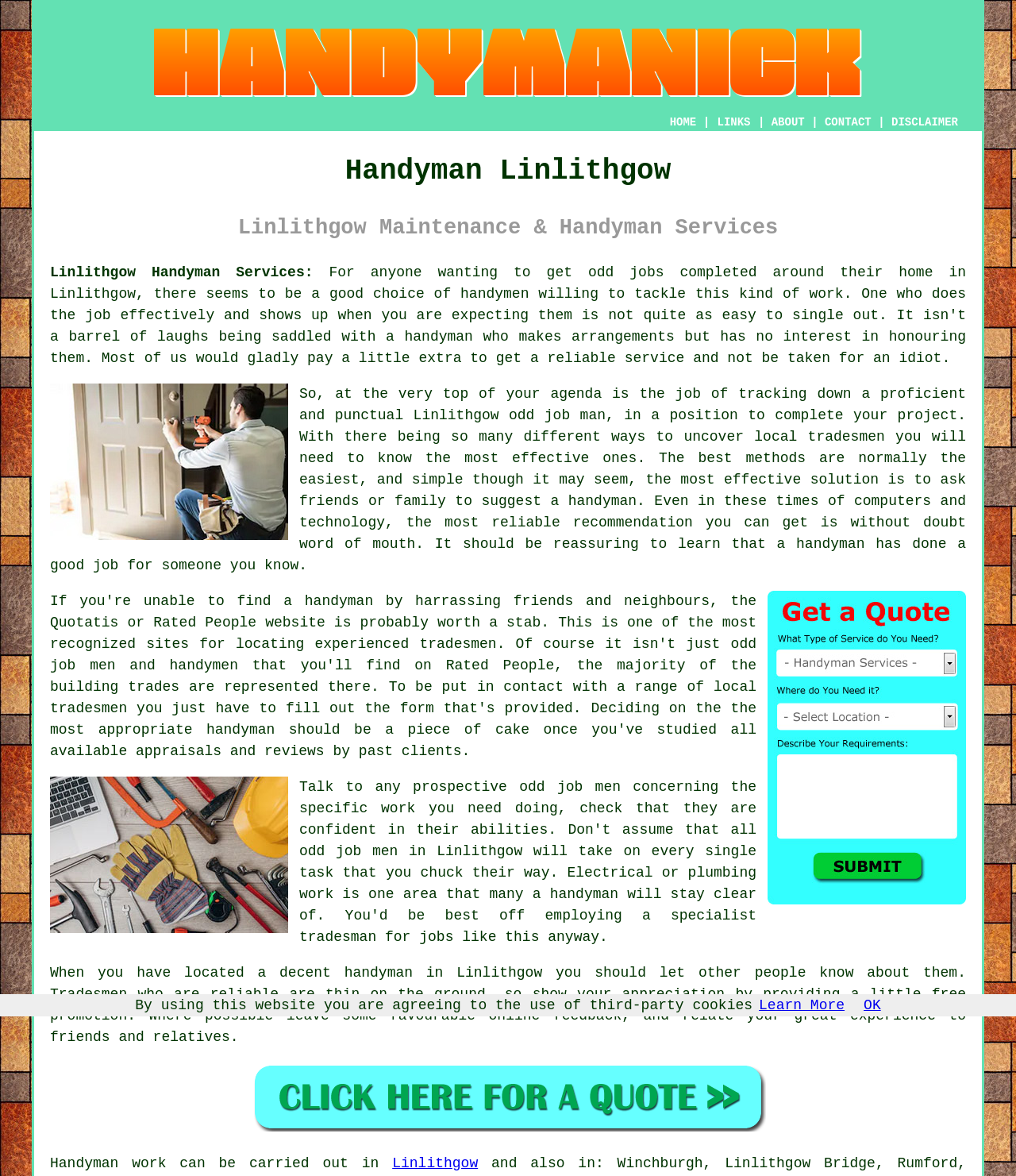Locate the bounding box coordinates of the element's region that should be clicked to carry out the following instruction: "Click DISCLAIMER". The coordinates need to be four float numbers between 0 and 1, i.e., [left, top, right, bottom].

[0.877, 0.099, 0.943, 0.109]